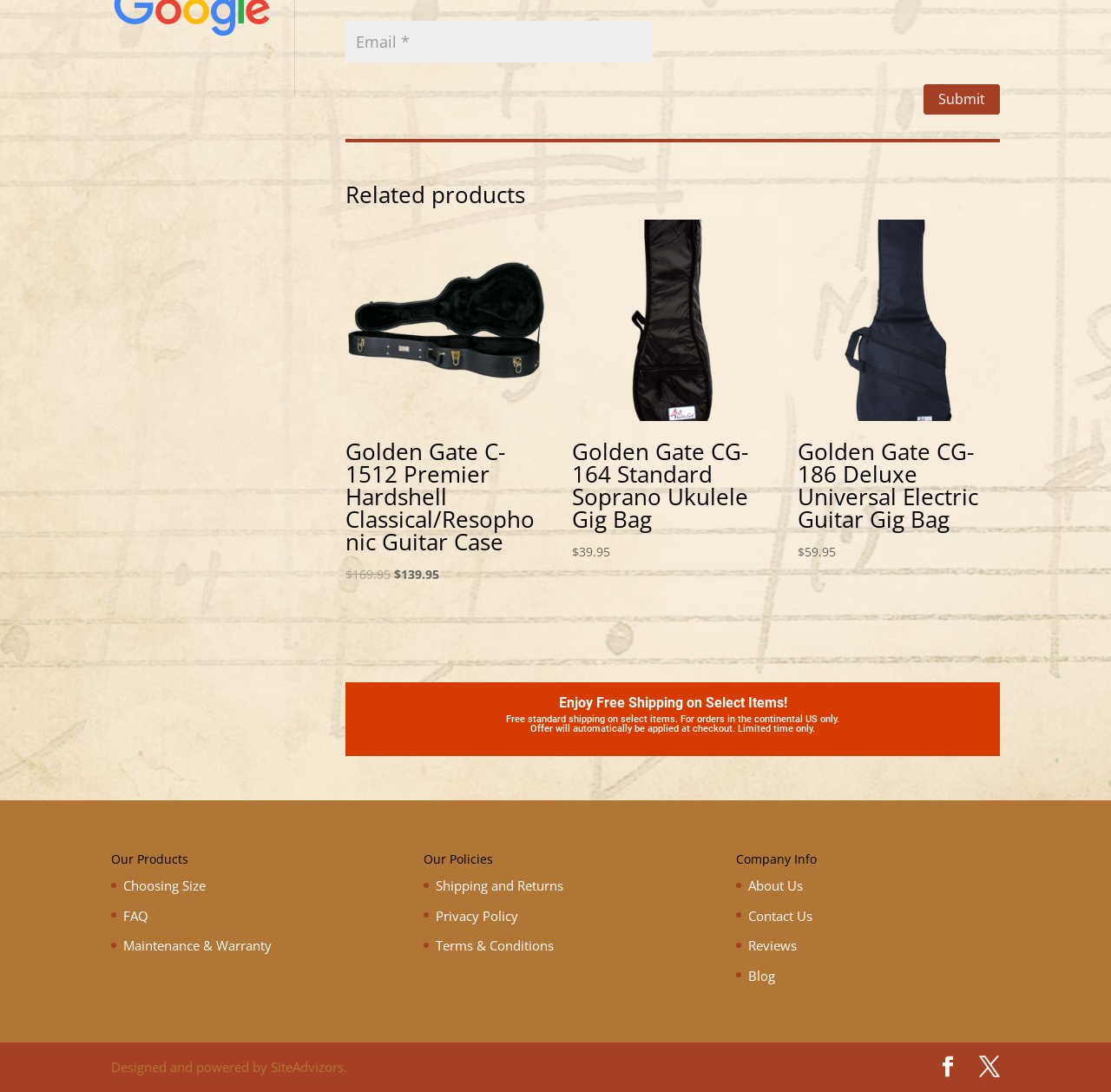Highlight the bounding box of the UI element that corresponds to this description: "parent_node: REVIEW US ON".

[0.102, 0.027, 0.243, 0.045]